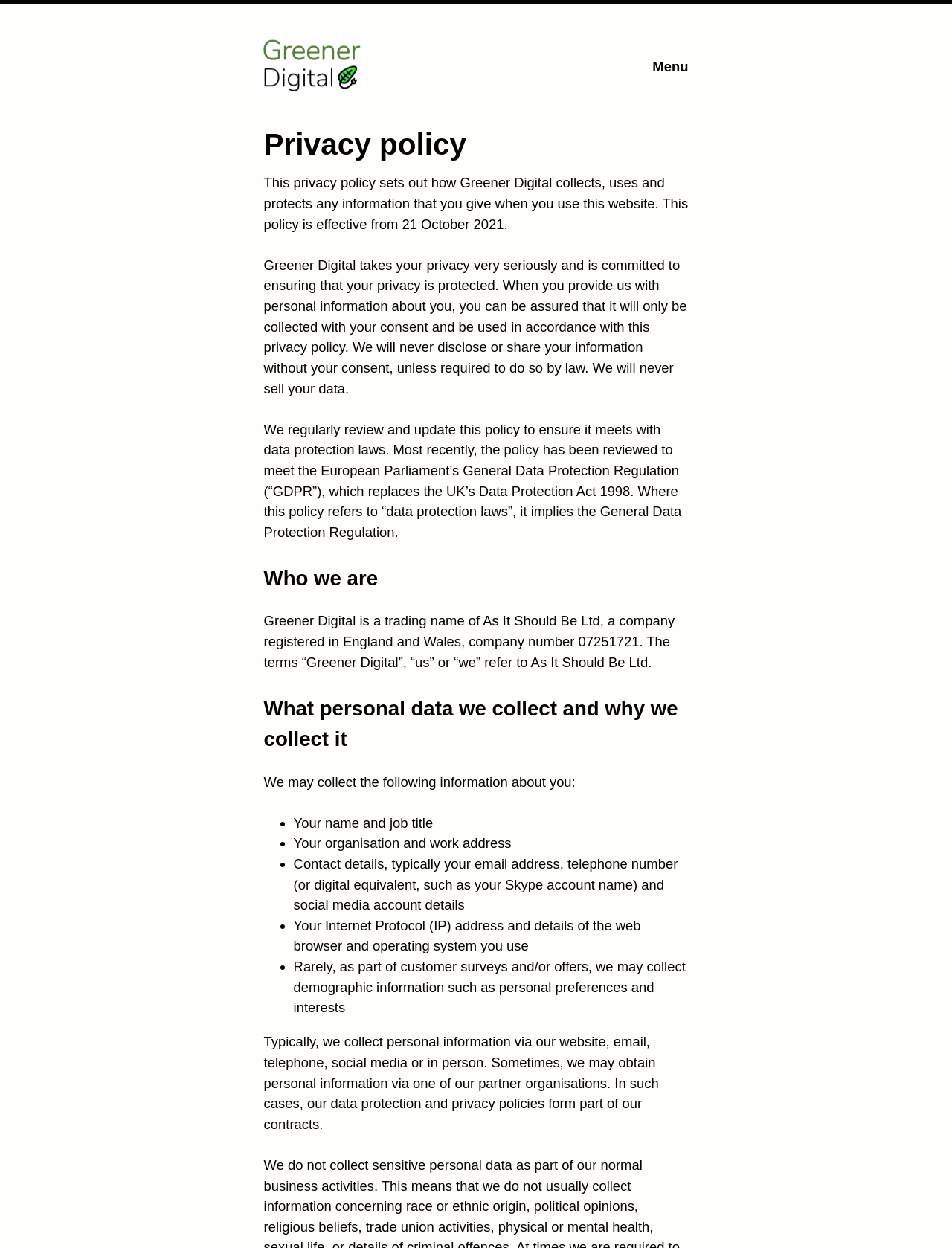Identify the bounding box of the HTML element described as: "Learn more about Mike Simpson.".

None